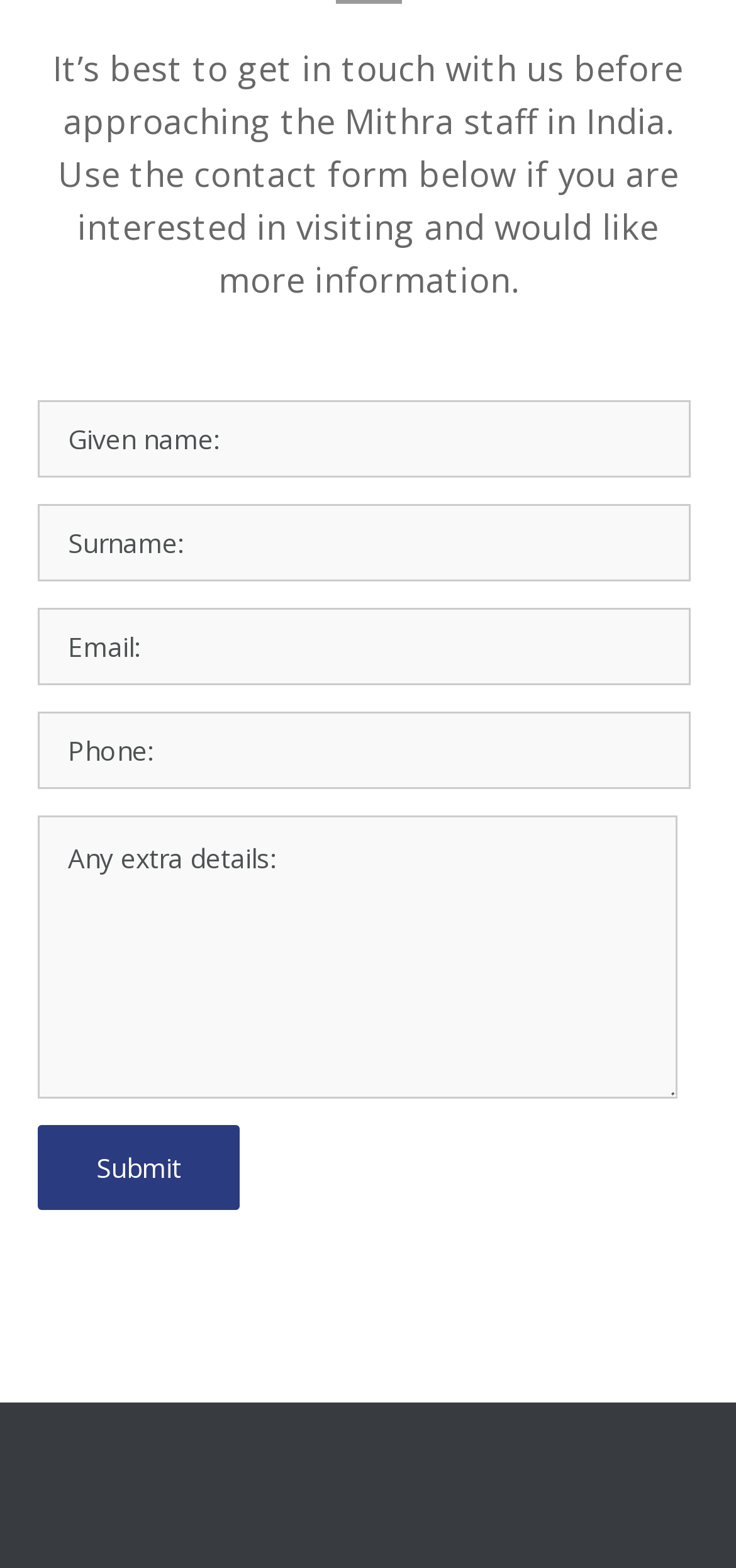What is the purpose of the contact form?
Using the visual information, respond with a single word or phrase.

To get in touch with the staff